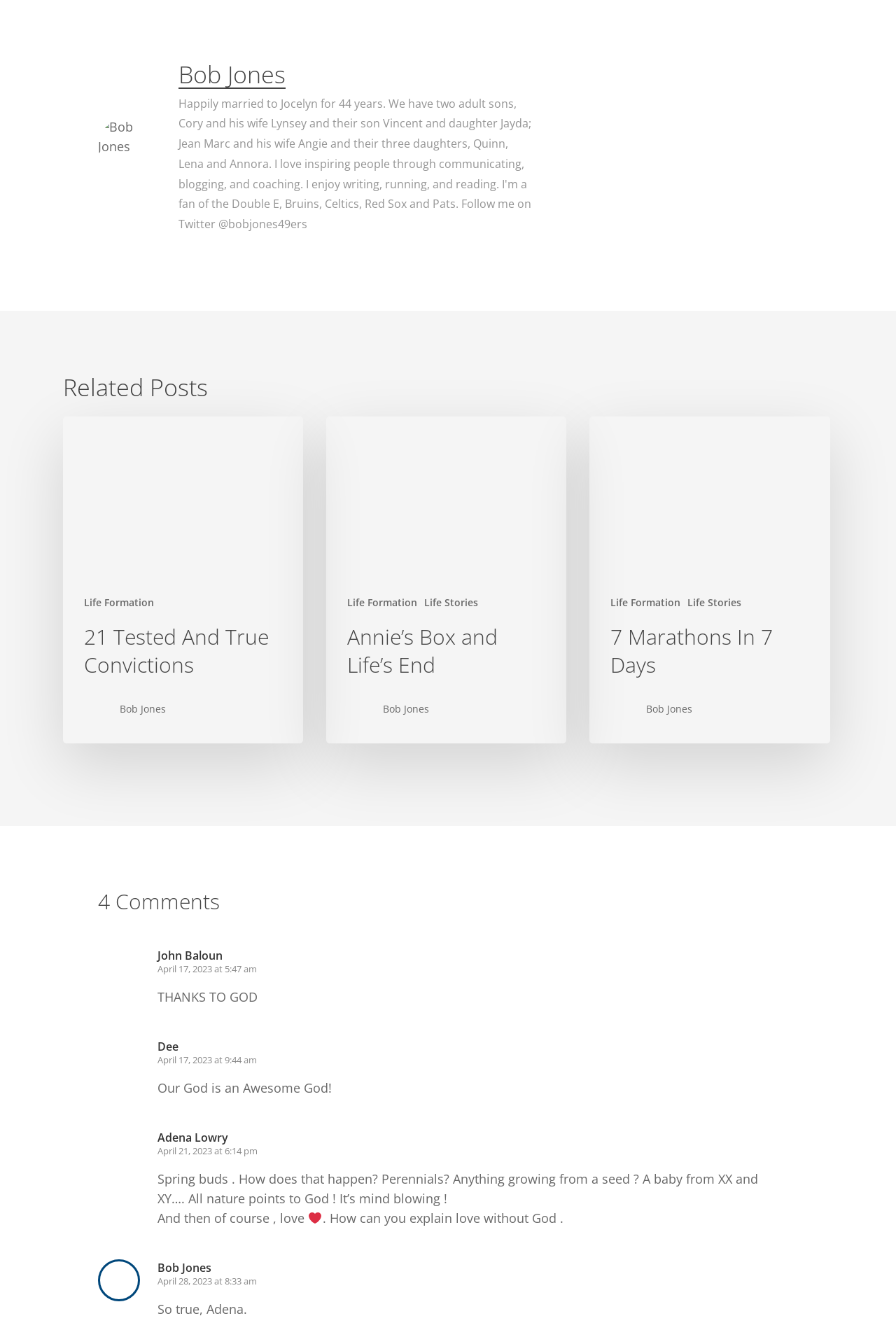How many comments are there on this webpage?
Based on the image, respond with a single word or phrase.

4